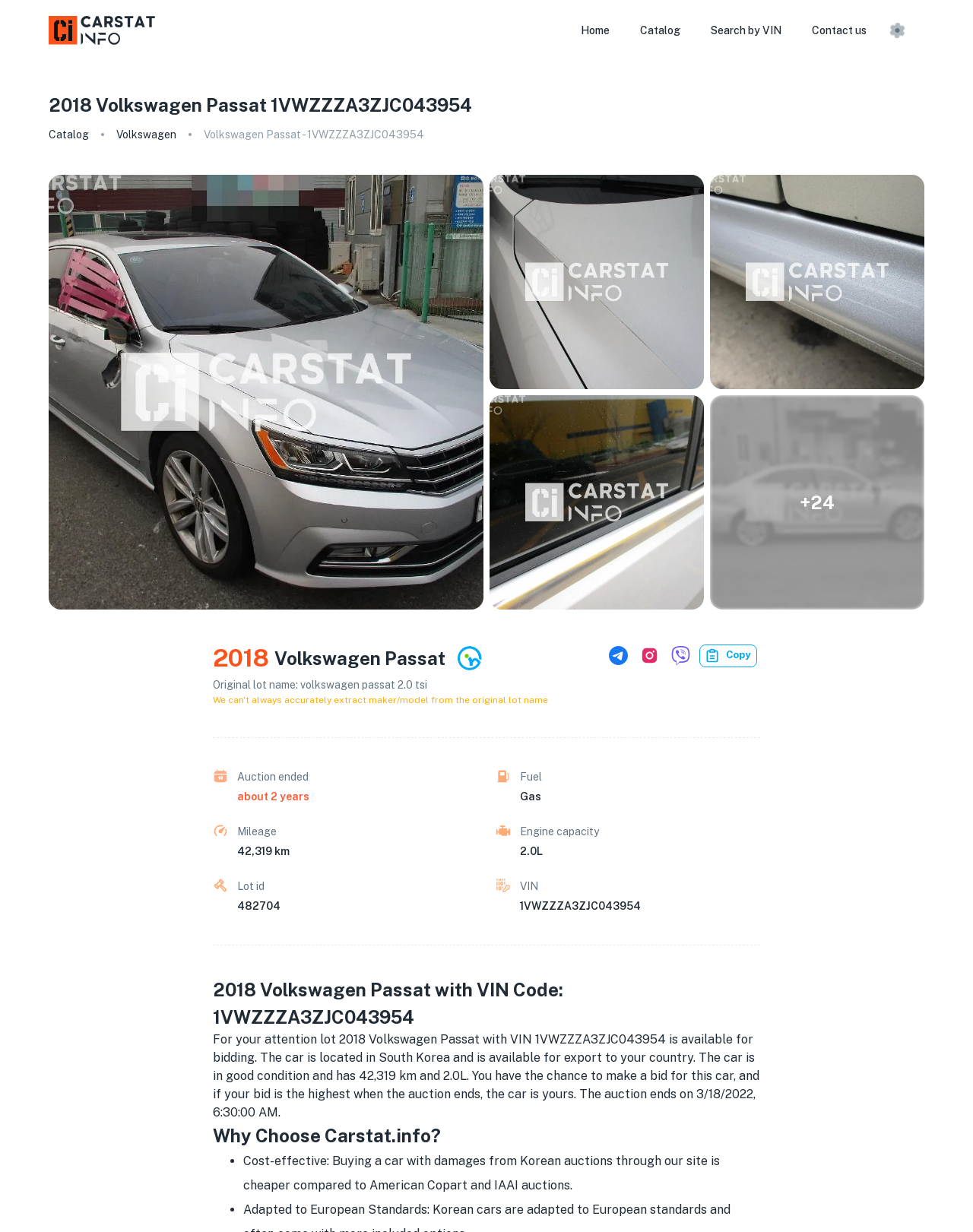Please give the bounding box coordinates of the area that should be clicked to fulfill the following instruction: "Copy the lot information". The coordinates should be in the format of four float numbers from 0 to 1, i.e., [left, top, right, bottom].

[0.719, 0.523, 0.778, 0.541]